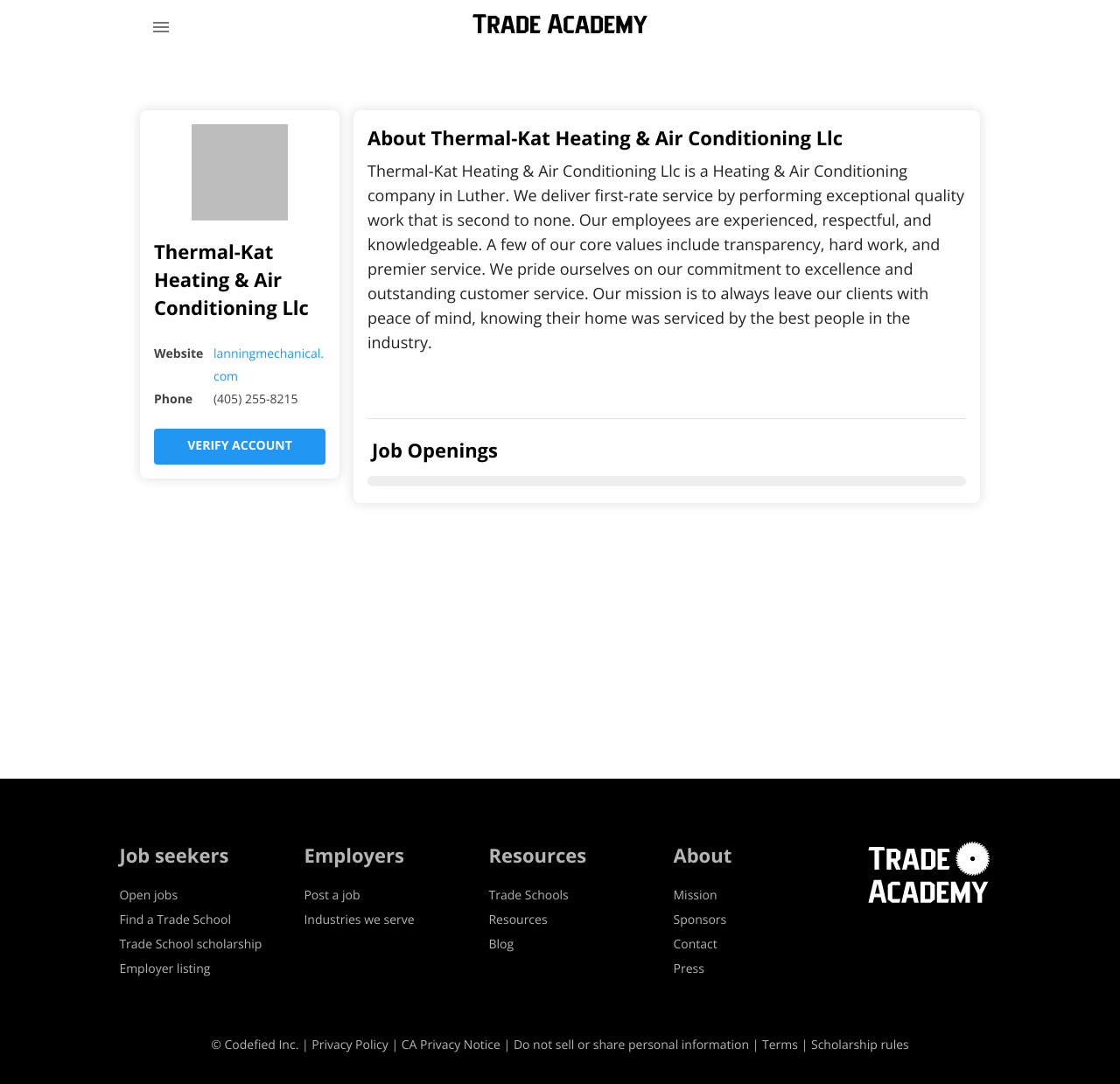Using the element description: "Post a job", determine the bounding box coordinates. The coordinates should be in the format [left, top, right, bottom], with values between 0 and 1.

[0.271, 0.818, 0.321, 0.834]